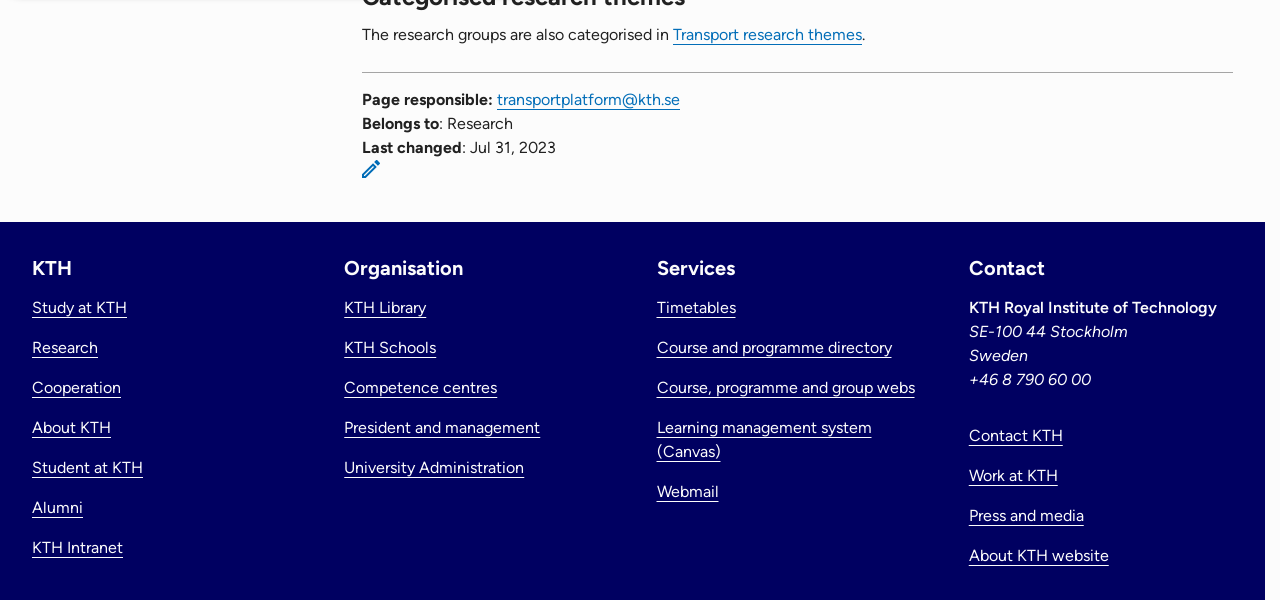Please determine the bounding box coordinates for the element with the description: "Contact KTH".

[0.757, 0.71, 0.83, 0.742]